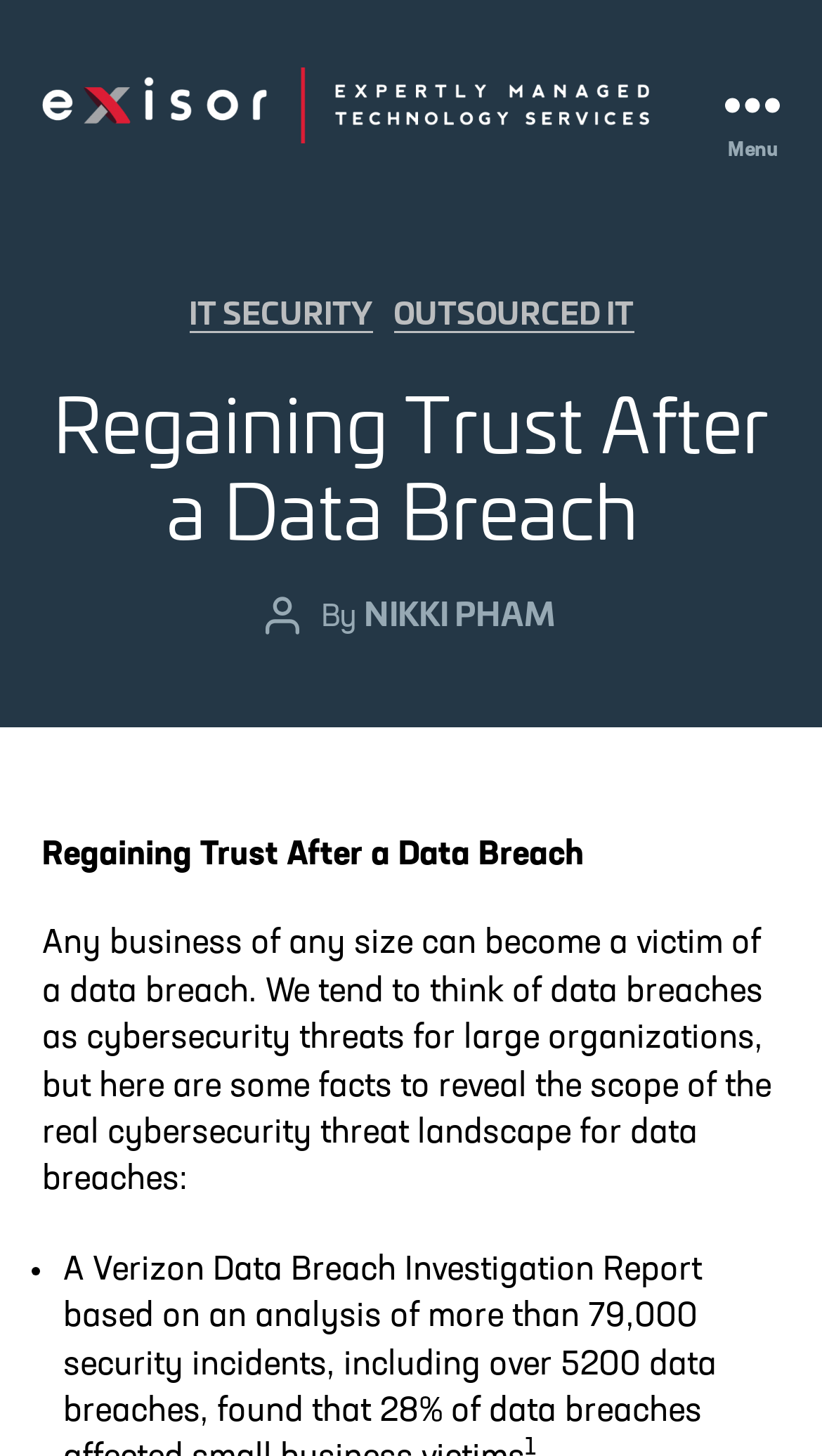Please answer the following question using a single word or phrase: 
What is the company name of the logo?

Exisor